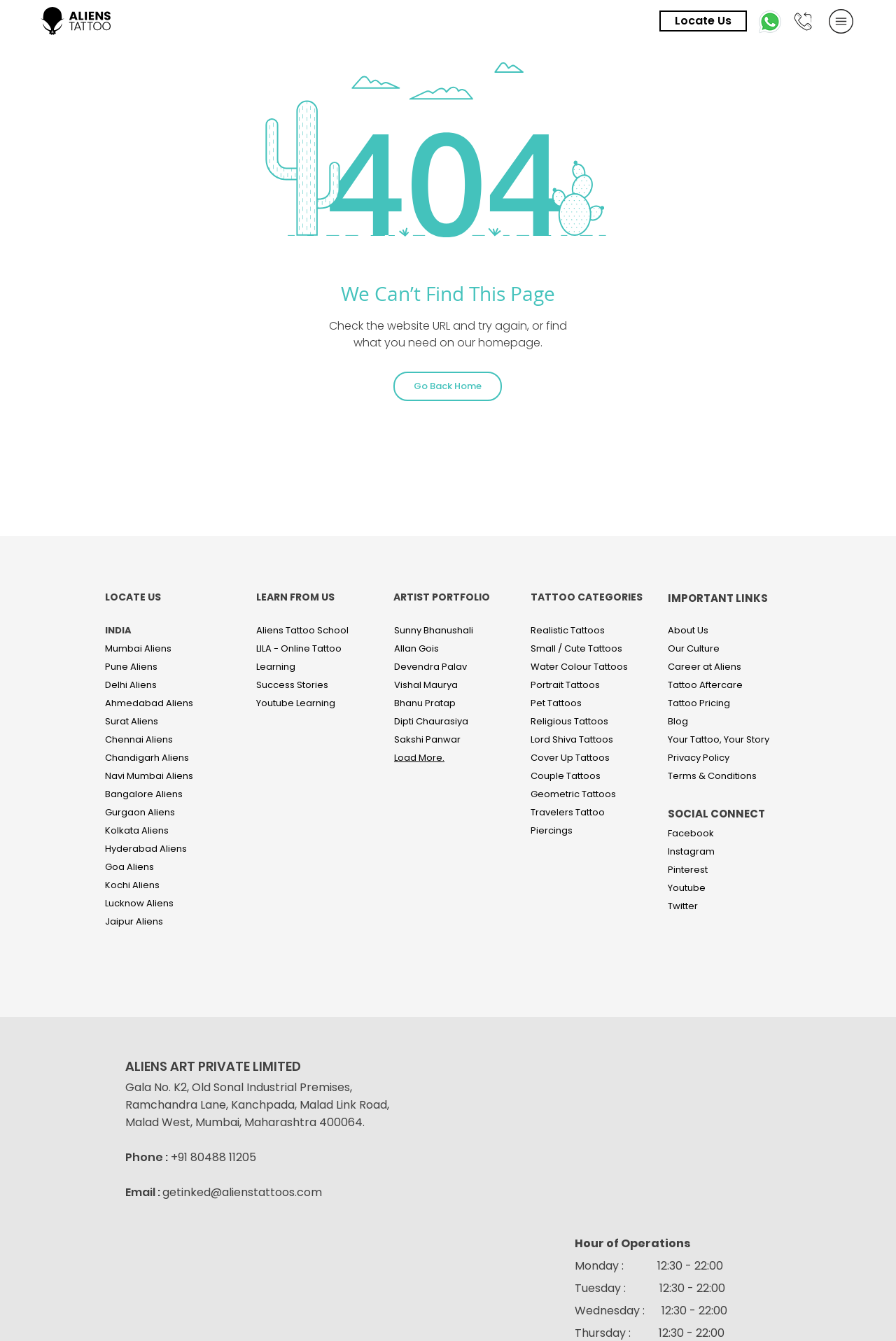Predict the bounding box coordinates of the area that should be clicked to accomplish the following instruction: "View Realistic Tattoos". The bounding box coordinates should consist of four float numbers between 0 and 1, i.e., [left, top, right, bottom].

[0.592, 0.465, 0.675, 0.475]